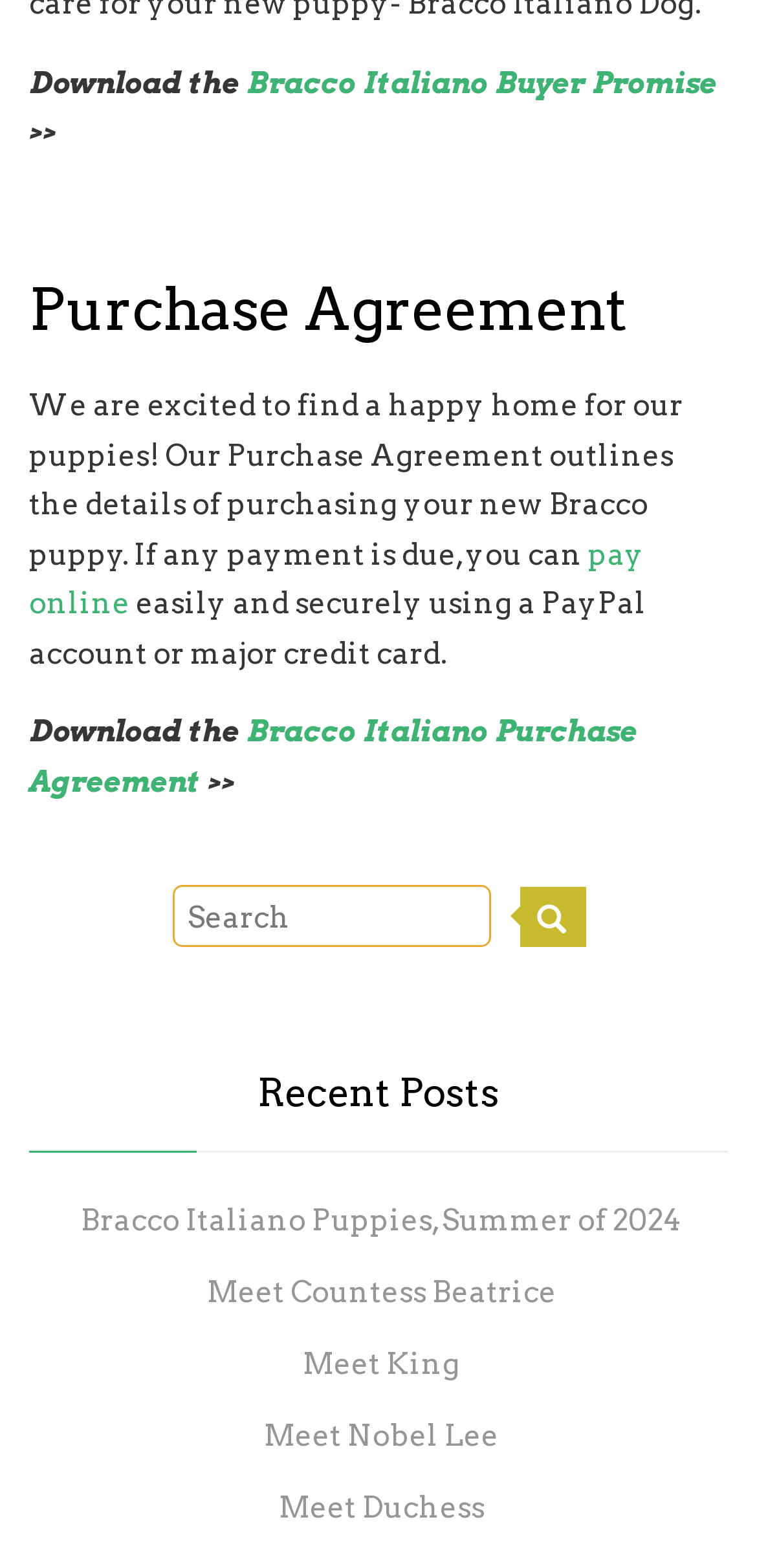What is the name of the puppy purchase agreement?
Could you please answer the question thoroughly and with as much detail as possible?

The answer can be found in the link element with the text 'Bracco Italiano Purchase Agreement' which is located at the top of the webpage, indicating that it is a important document related to purchasing a Bracco puppy.